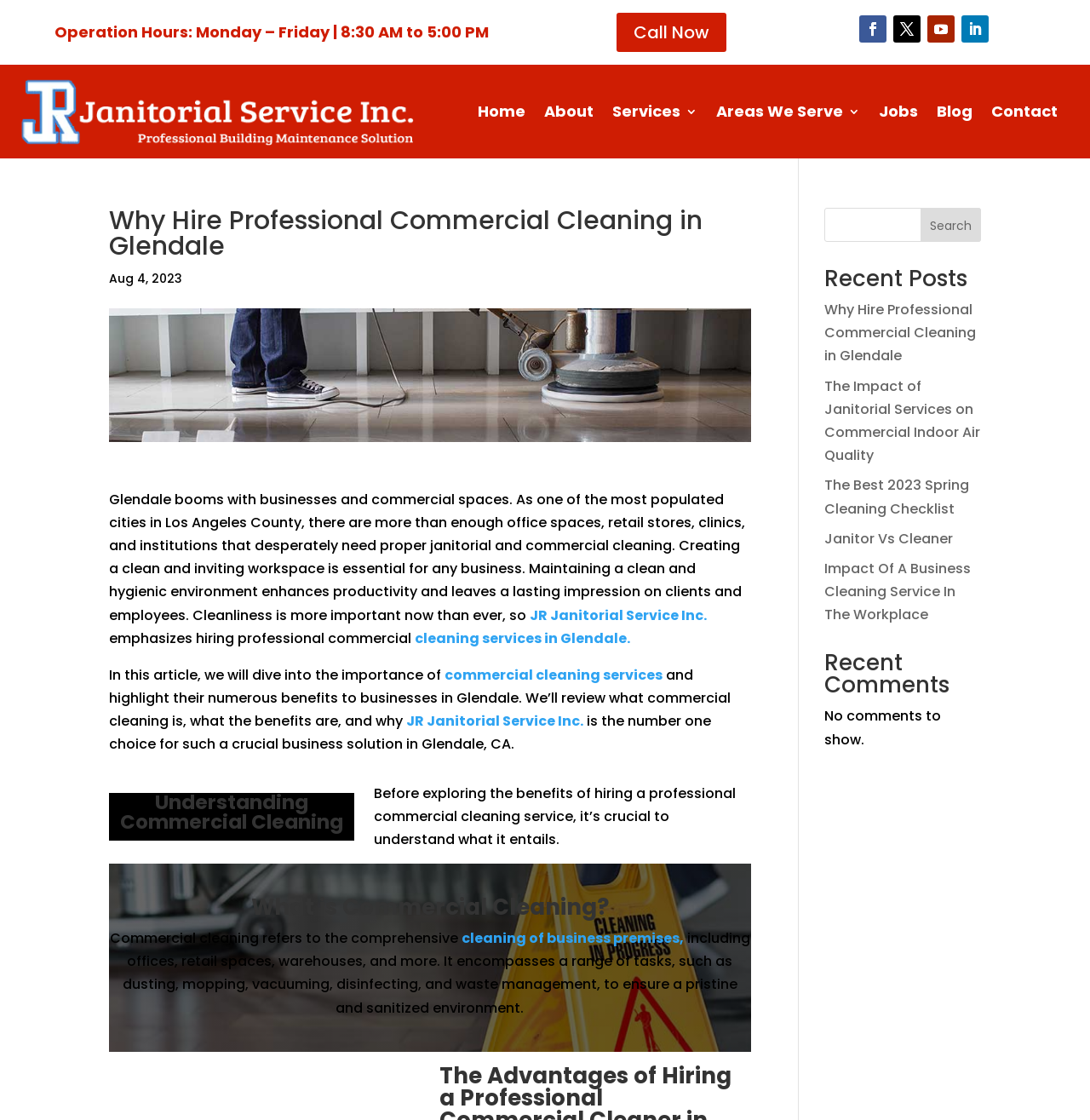Offer a comprehensive description of the webpage’s content and structure.

The webpage is about the benefits of hiring a professional commercial cleaning service in Glendale. At the top, there is a header section with the title "Why Hire Professional Commercial Cleaning in Glendale?" and a navigation menu with links to different pages, including "Home", "About", "Services", "Areas We Serve", "Jobs", "Blog", and "Contact". Below the navigation menu, there is a section with the company's logo, operation hours, and social media links.

The main content of the webpage is divided into several sections. The first section has a heading "Why Hire Professional Commercial Cleaning in Glendale" and an image related to commercial cleaning. The text in this section explains the importance of maintaining a clean and hygienic environment in businesses and institutions, and how hiring a professional commercial cleaning service can enhance productivity and leave a lasting impression on clients and employees.

The next section has a heading "Understanding Commercial Cleaning" and explains what commercial cleaning entails, including the comprehensive cleaning of business premises, such as offices, retail spaces, and warehouses. This section also describes the range of tasks involved in commercial cleaning, including dusting, mopping, vacuuming, disinfecting, and waste management.

On the right side of the webpage, there is a search box and a section with recent posts, including links to articles about commercial cleaning, janitorial services, and spring cleaning. Below the recent posts section, there is a section with recent comments, but it appears to be empty.

At the bottom of the webpage, there is a call-to-action button "Call Now" and social media links. Overall, the webpage is well-organized and easy to navigate, with clear headings and concise text that effectively communicates the benefits of hiring a professional commercial cleaning service in Glendale.